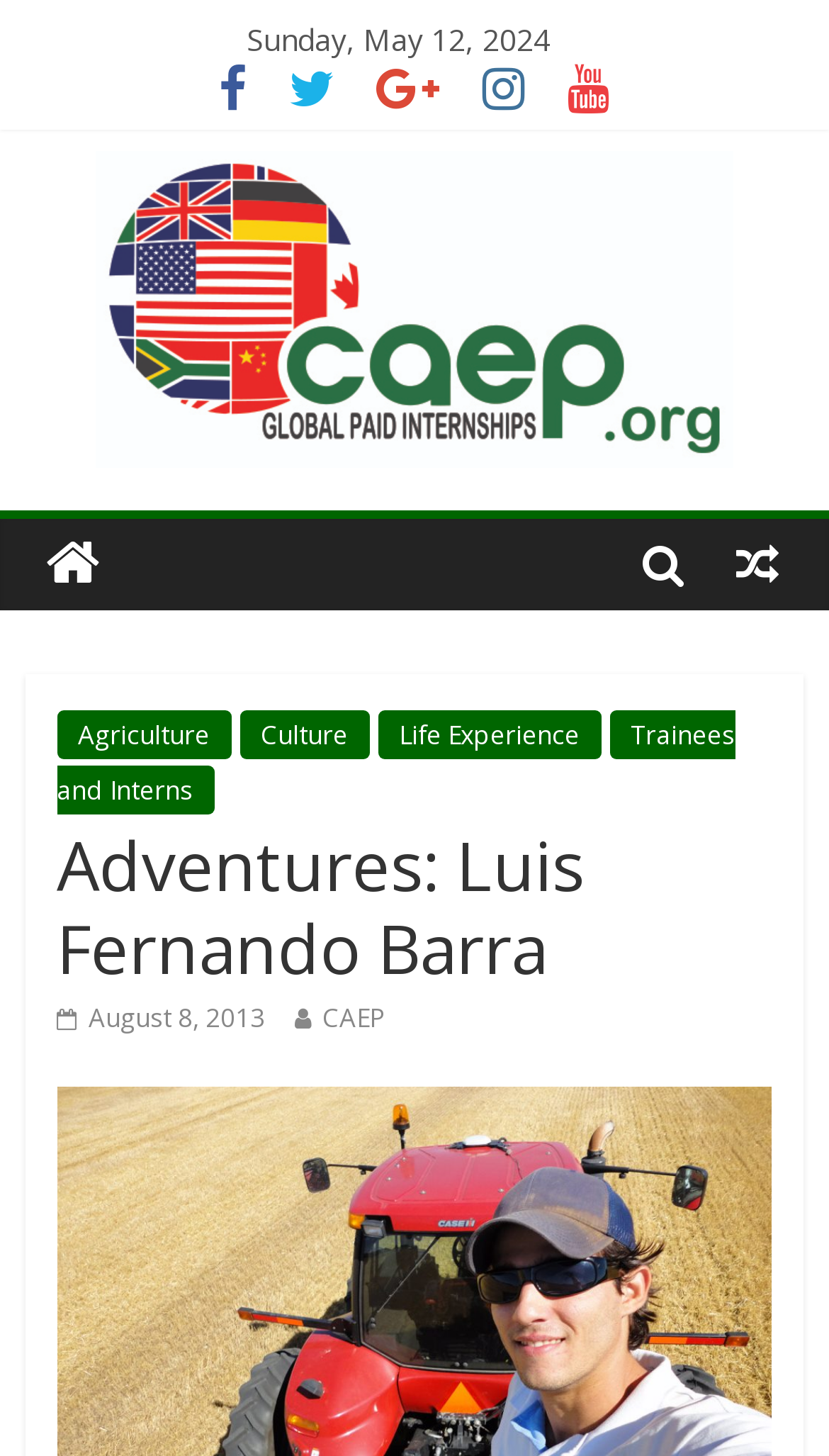Extract the main heading text from the webpage.

Adventures: Luis Fernando Barra